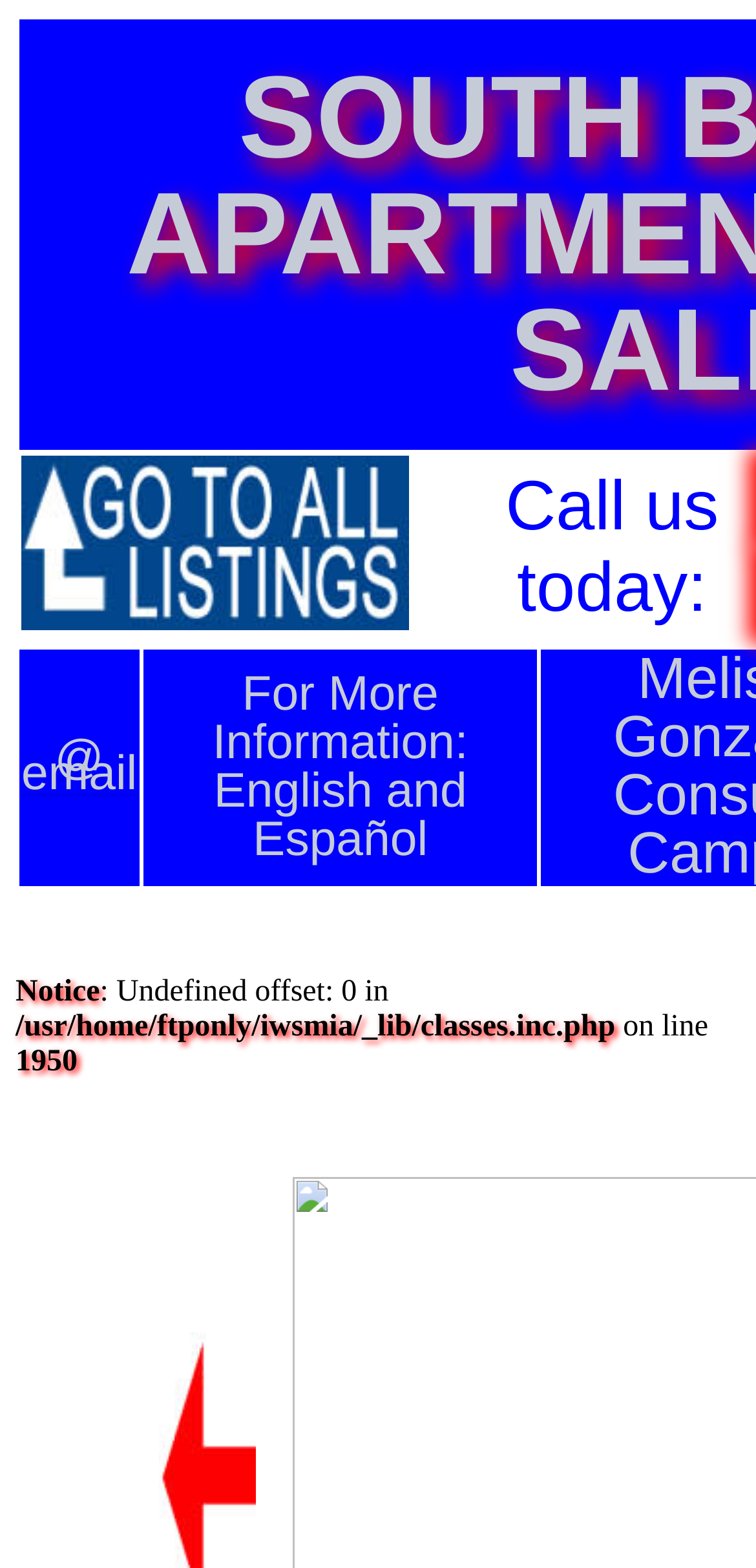What language is supported besides English?
From the screenshot, provide a brief answer in one word or phrase.

Spanish